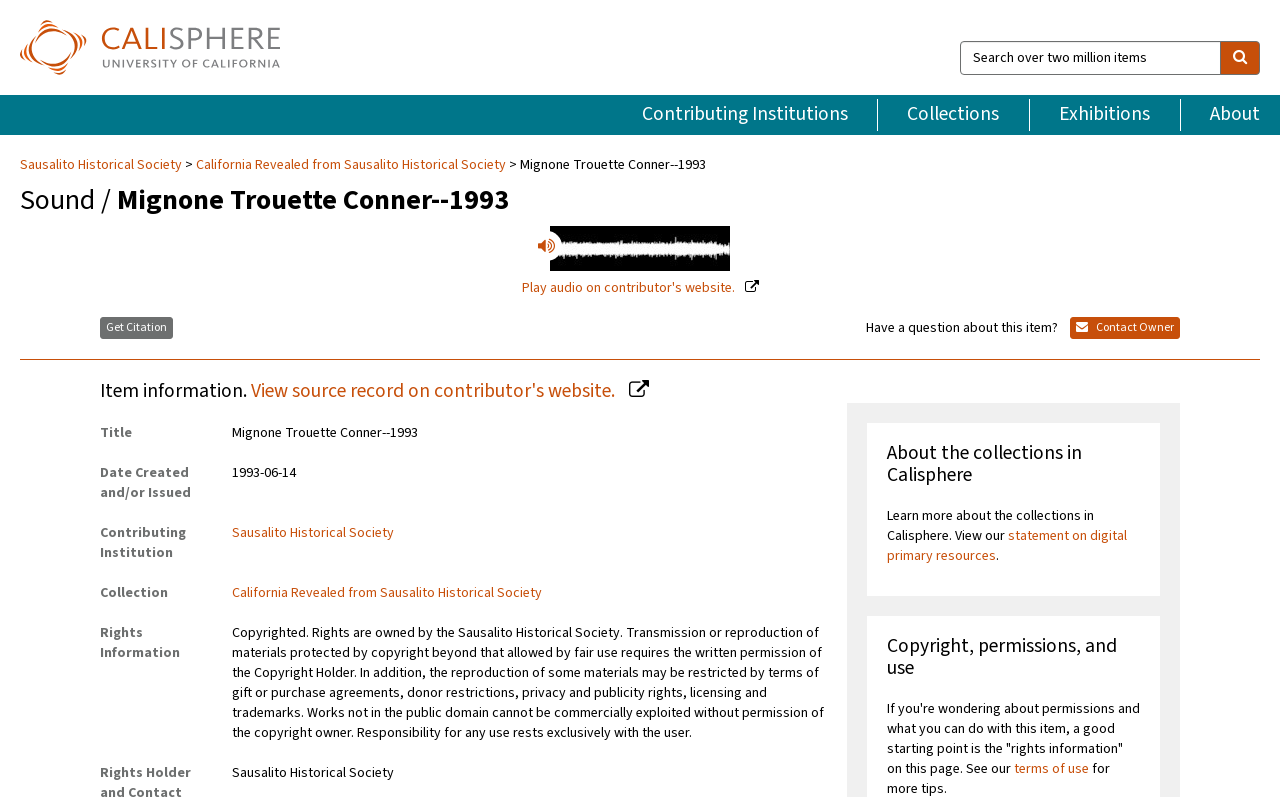Show the bounding box coordinates of the element that should be clicked to complete the task: "Contact Owner".

[0.836, 0.398, 0.922, 0.426]